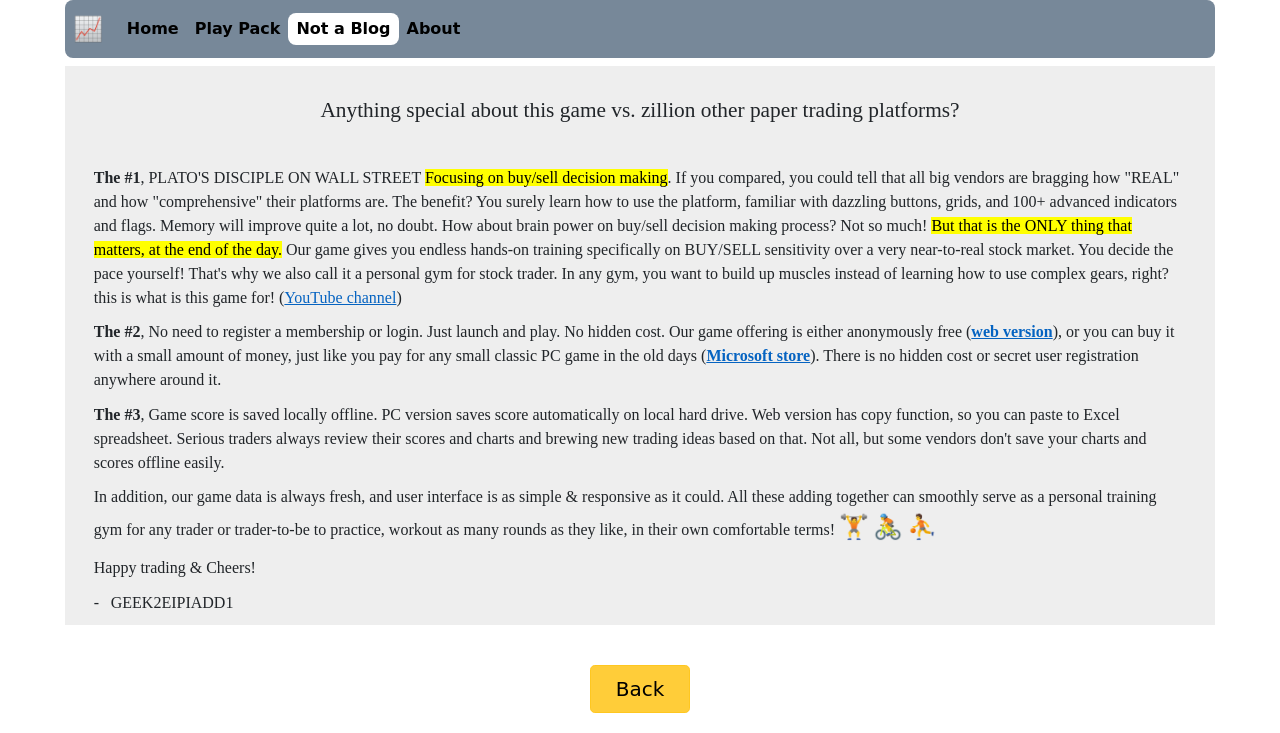What is the position of the 'Back' button? Based on the image, give a response in one word or a short phrase.

Bottom